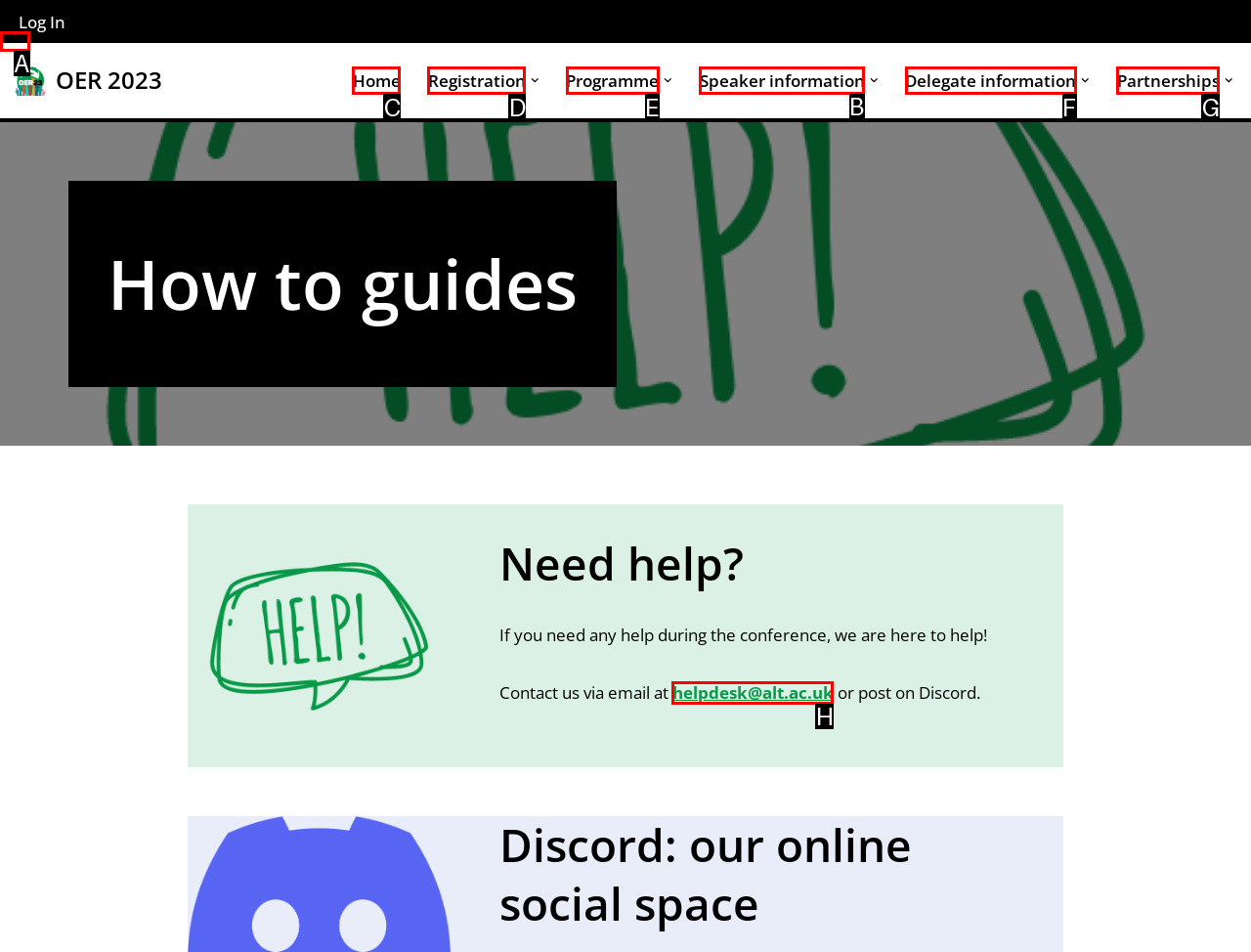Select the HTML element that needs to be clicked to carry out the task: View Speaker information
Provide the letter of the correct option.

B